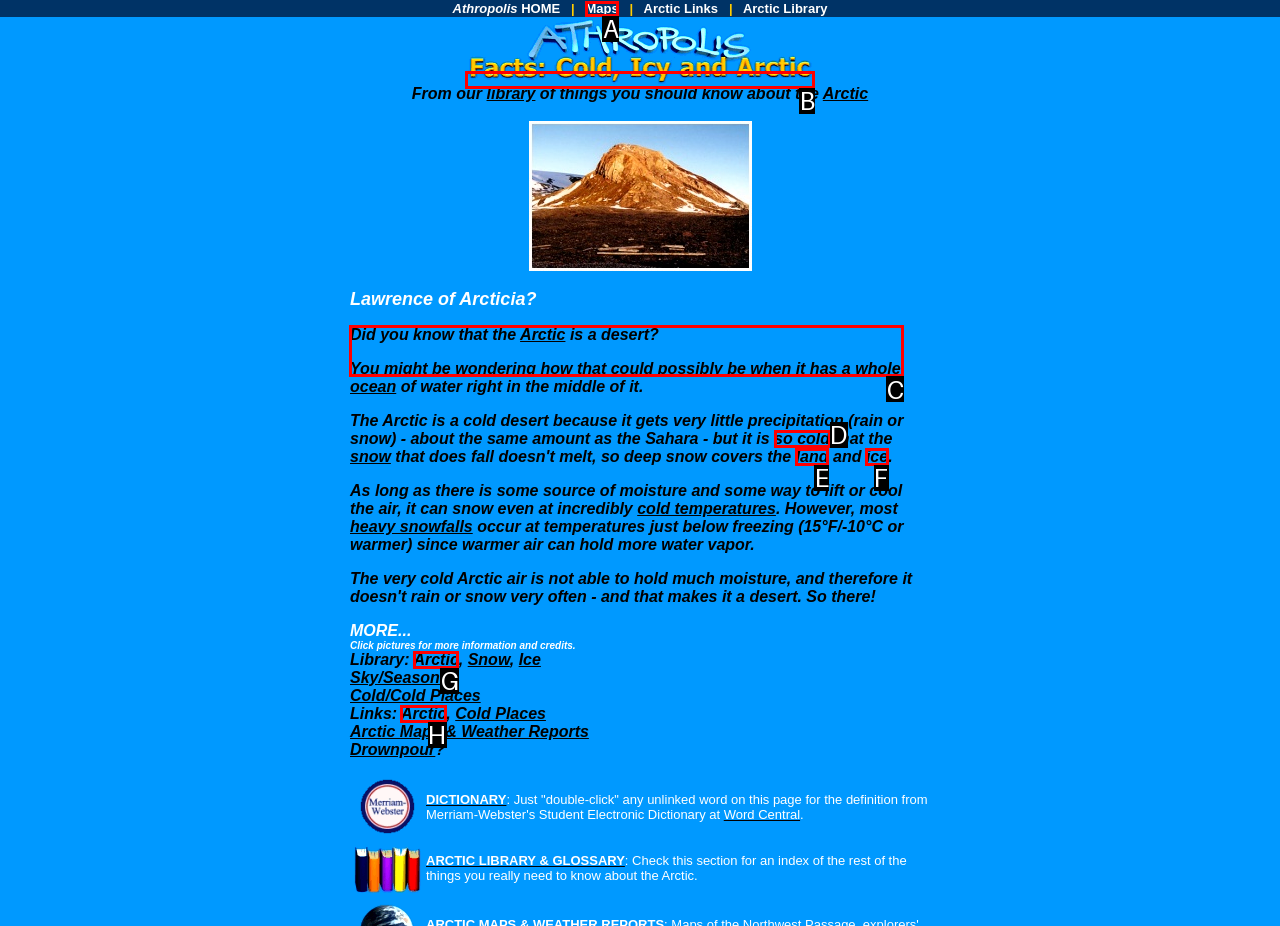Select the HTML element that needs to be clicked to carry out the task: Read more about the Arctic desert
Provide the letter of the correct option.

C